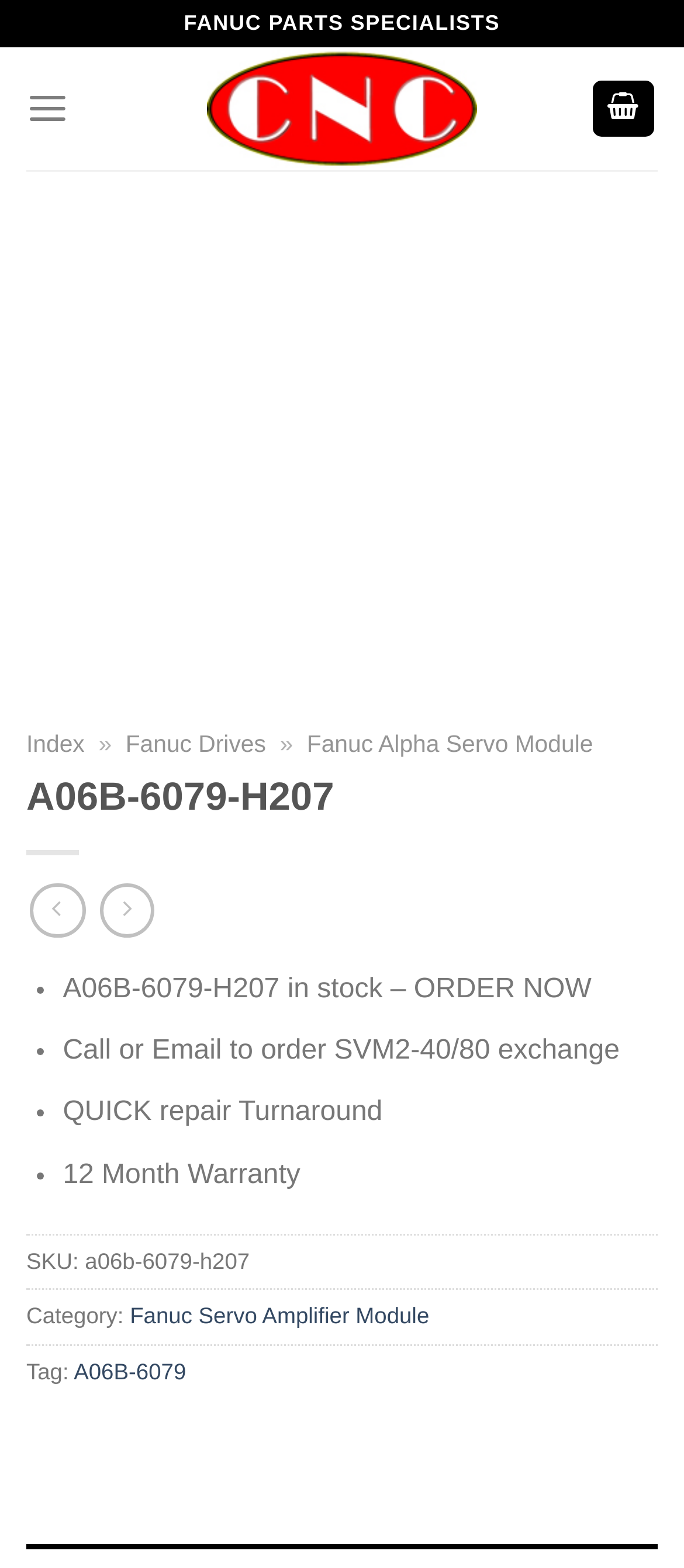What is the warranty period of the product?
Please respond to the question thoroughly and include all relevant details.

The warranty period of the product can be found in the static text element on the webpage, which is '12 Month Warranty'.